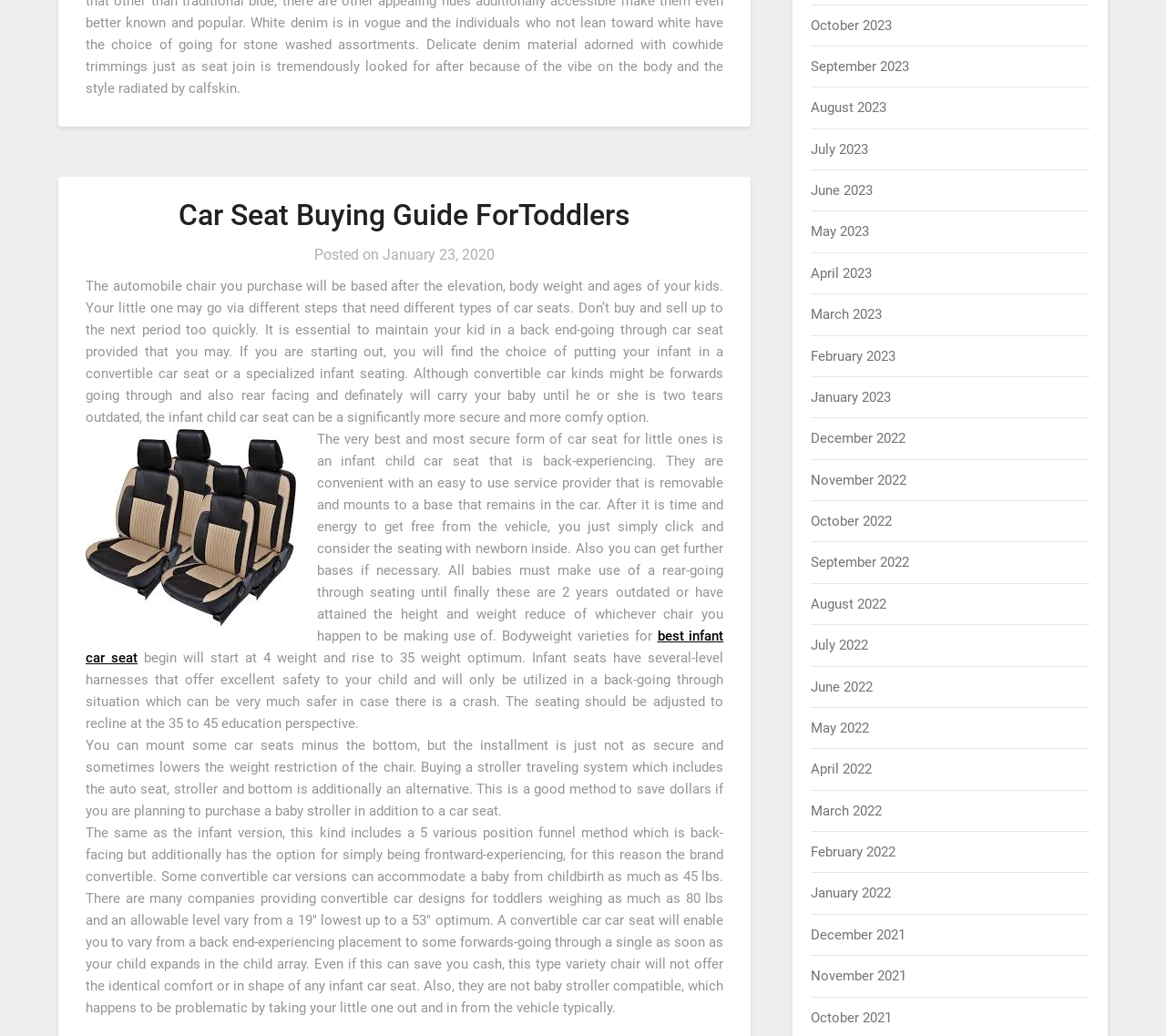Select the bounding box coordinates of the element I need to click to carry out the following instruction: "Learn about what Vora Corporate Finance does".

None